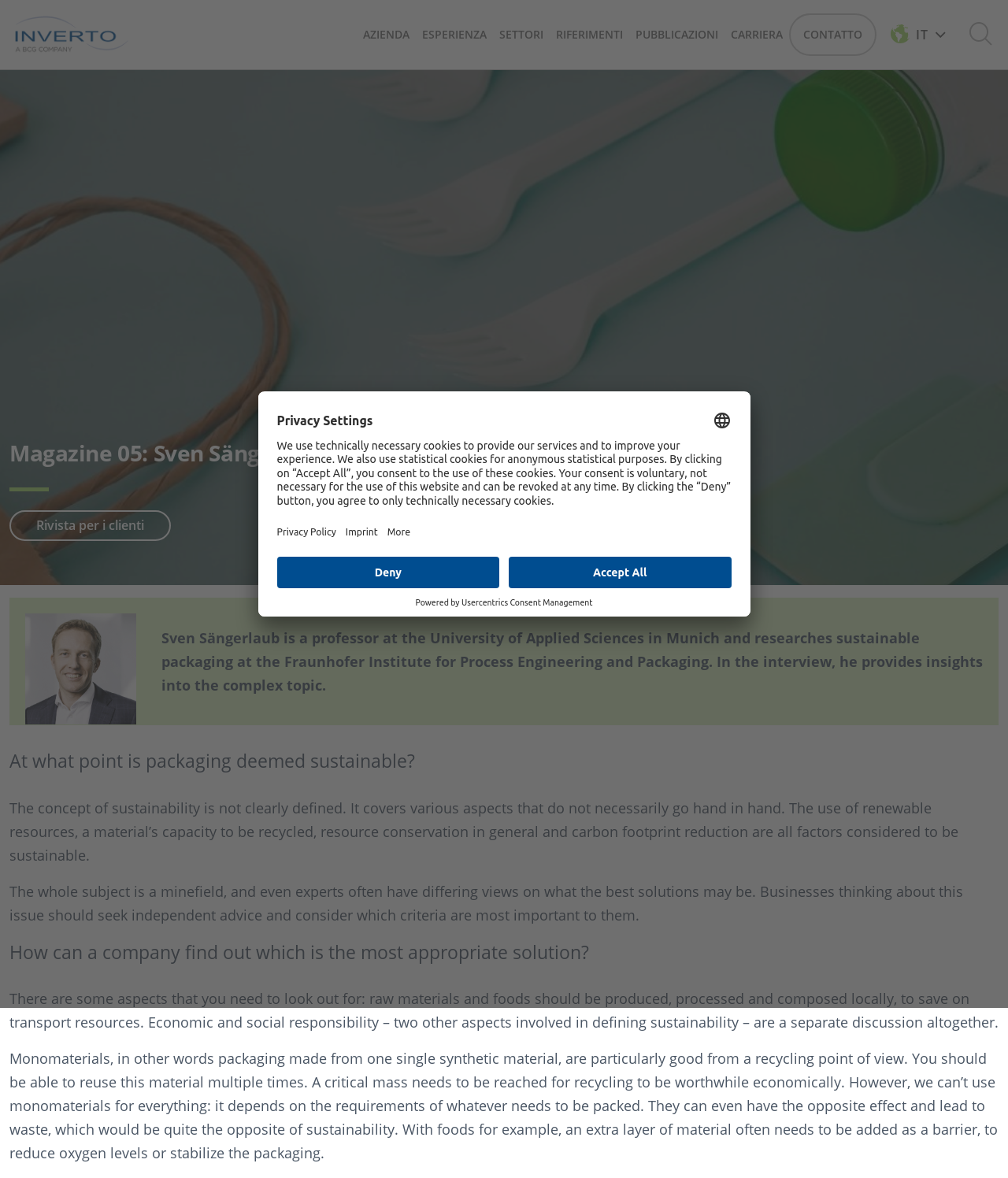Given the description "Rivista per i clienti", provide the bounding box coordinates of the corresponding UI element.

[0.009, 0.433, 0.17, 0.459]